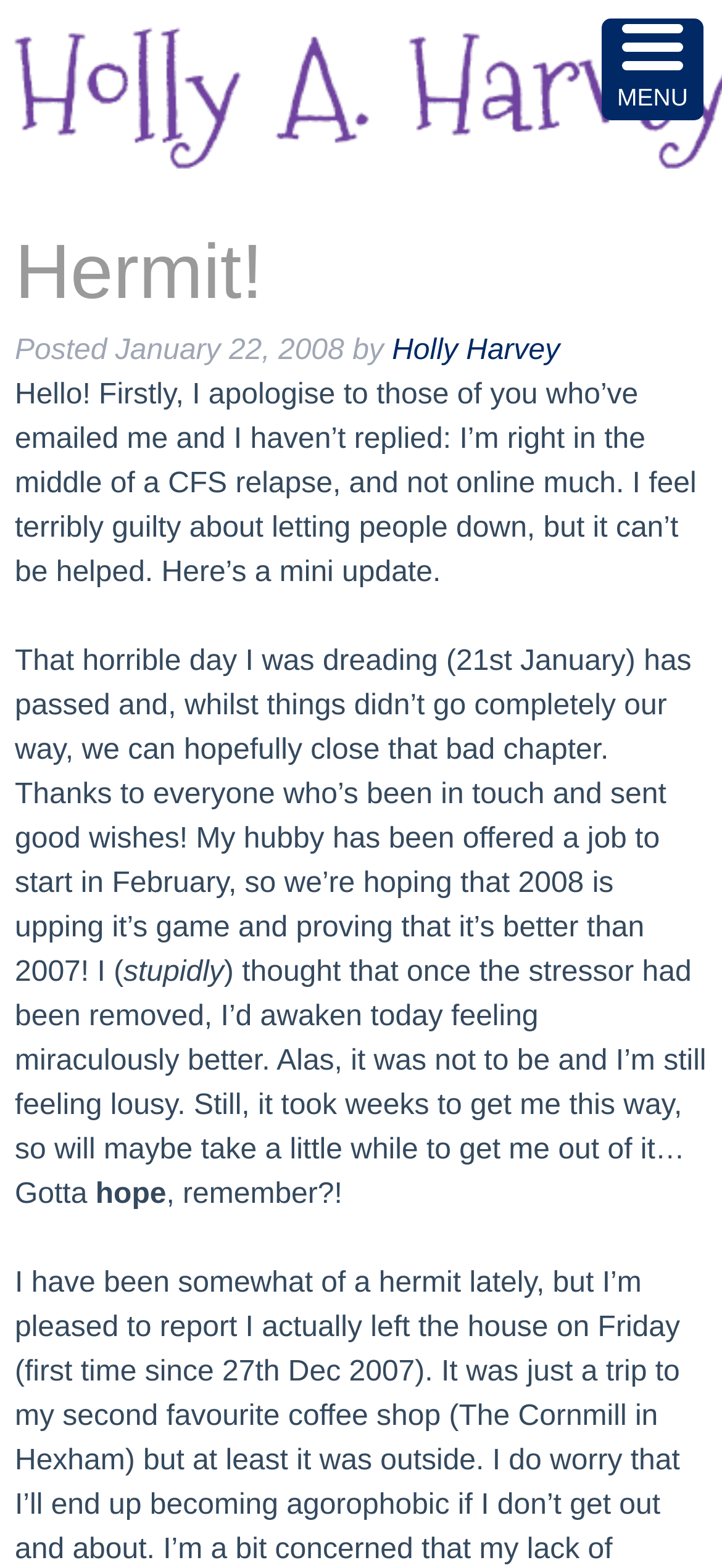Using the details in the image, give a detailed response to the question below:
What is the date of the posted article?

I found the date of the posted article by looking at the time element in the header section, which contains the static text 'January 22, 2008'.